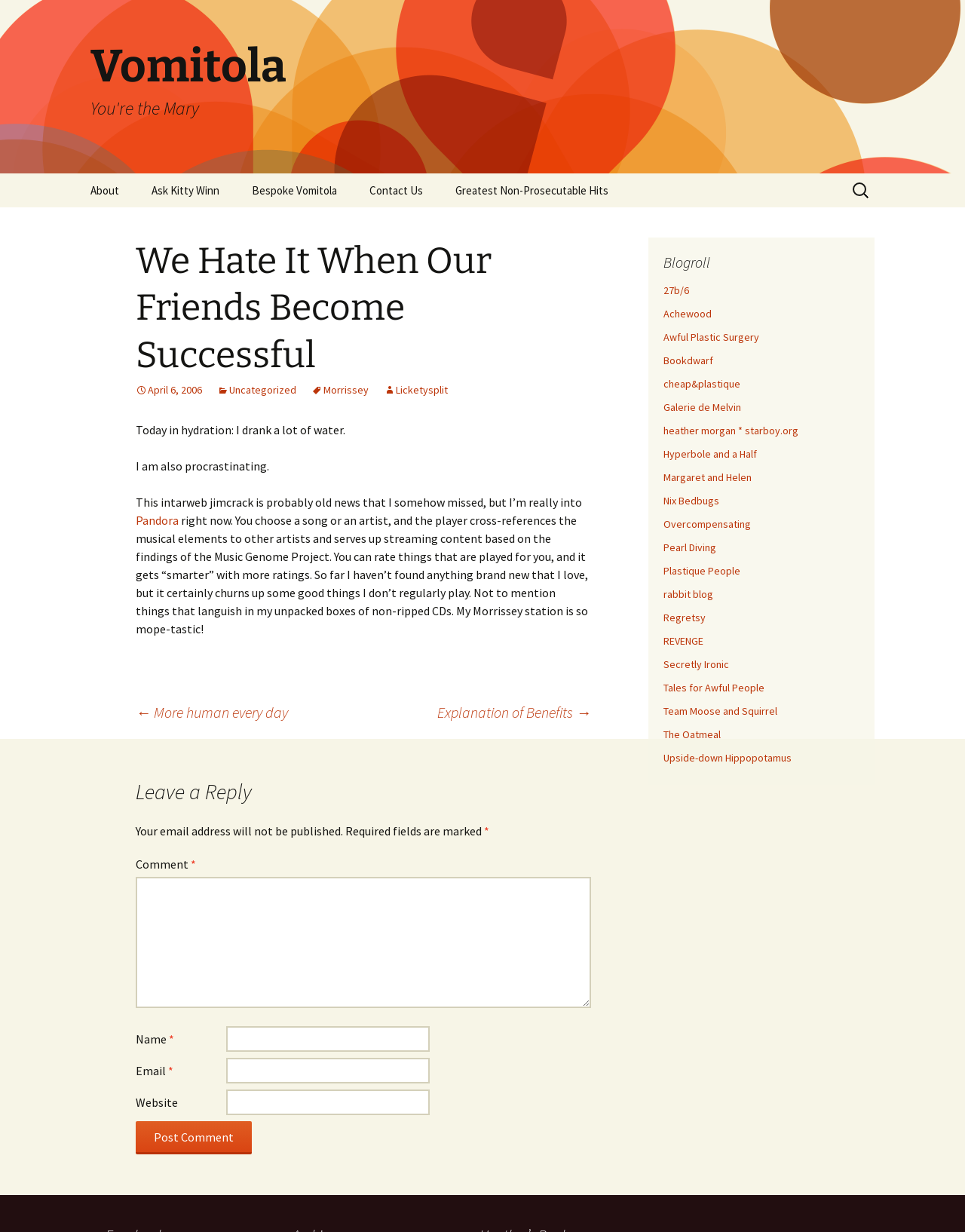Please answer the following question using a single word or phrase: 
What is the purpose of the 'Post Comment' button?

To submit a comment